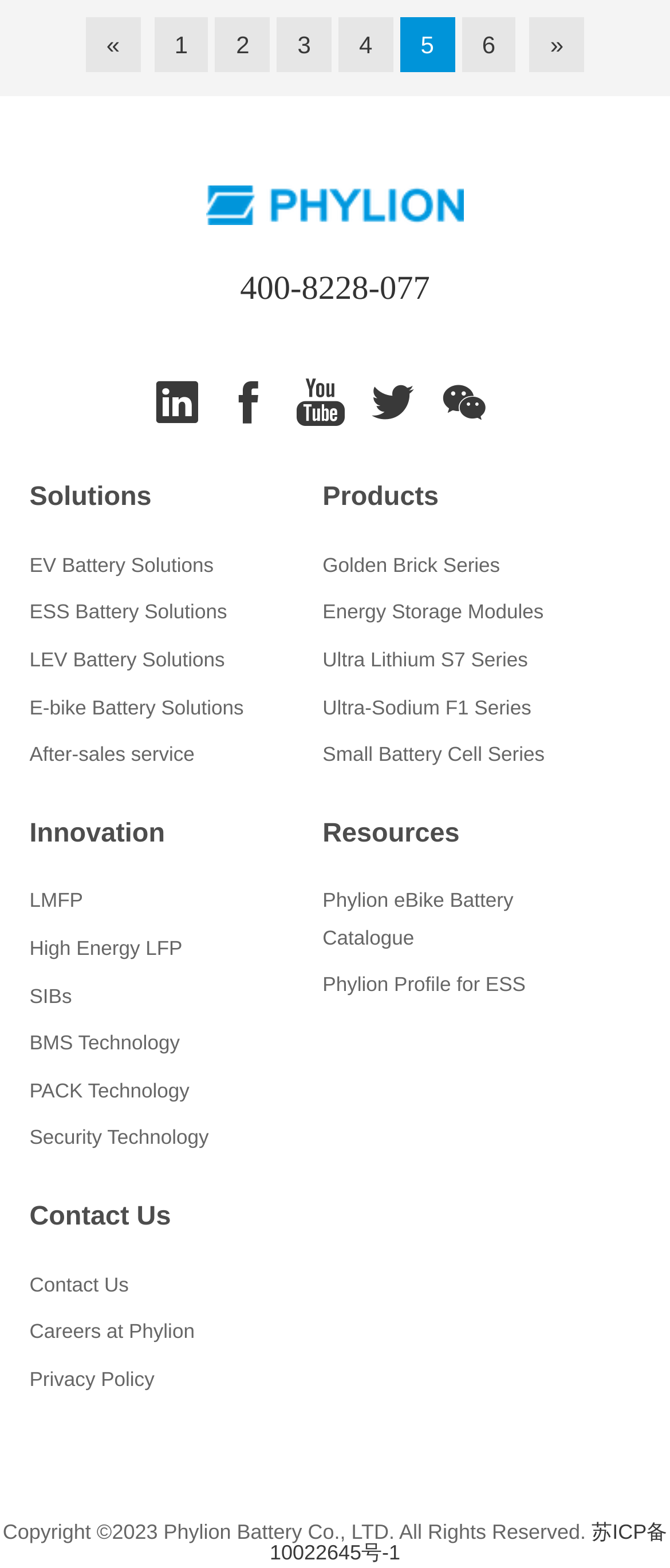What is the purpose of the webpage?
Ensure your answer is thorough and detailed.

The purpose of the webpage is to showcase the company's products and services, including battery solutions, products, innovation, and resources, as well as to provide contact information and other relevant details.